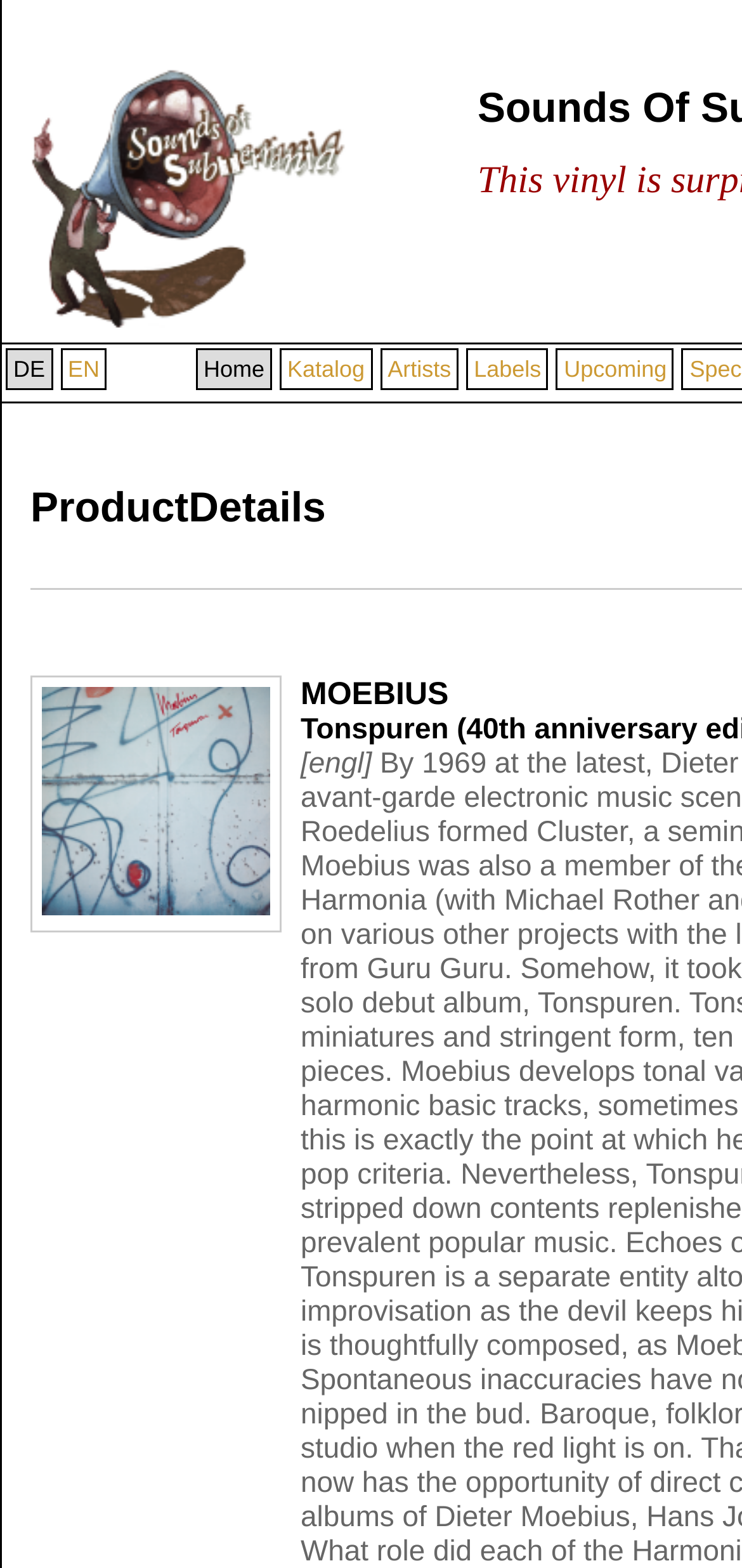Please determine the bounding box coordinates of the element to click on in order to accomplish the following task: "Check upcoming releases". Ensure the coordinates are four float numbers ranging from 0 to 1, i.e., [left, top, right, bottom].

[0.75, 0.222, 0.909, 0.249]